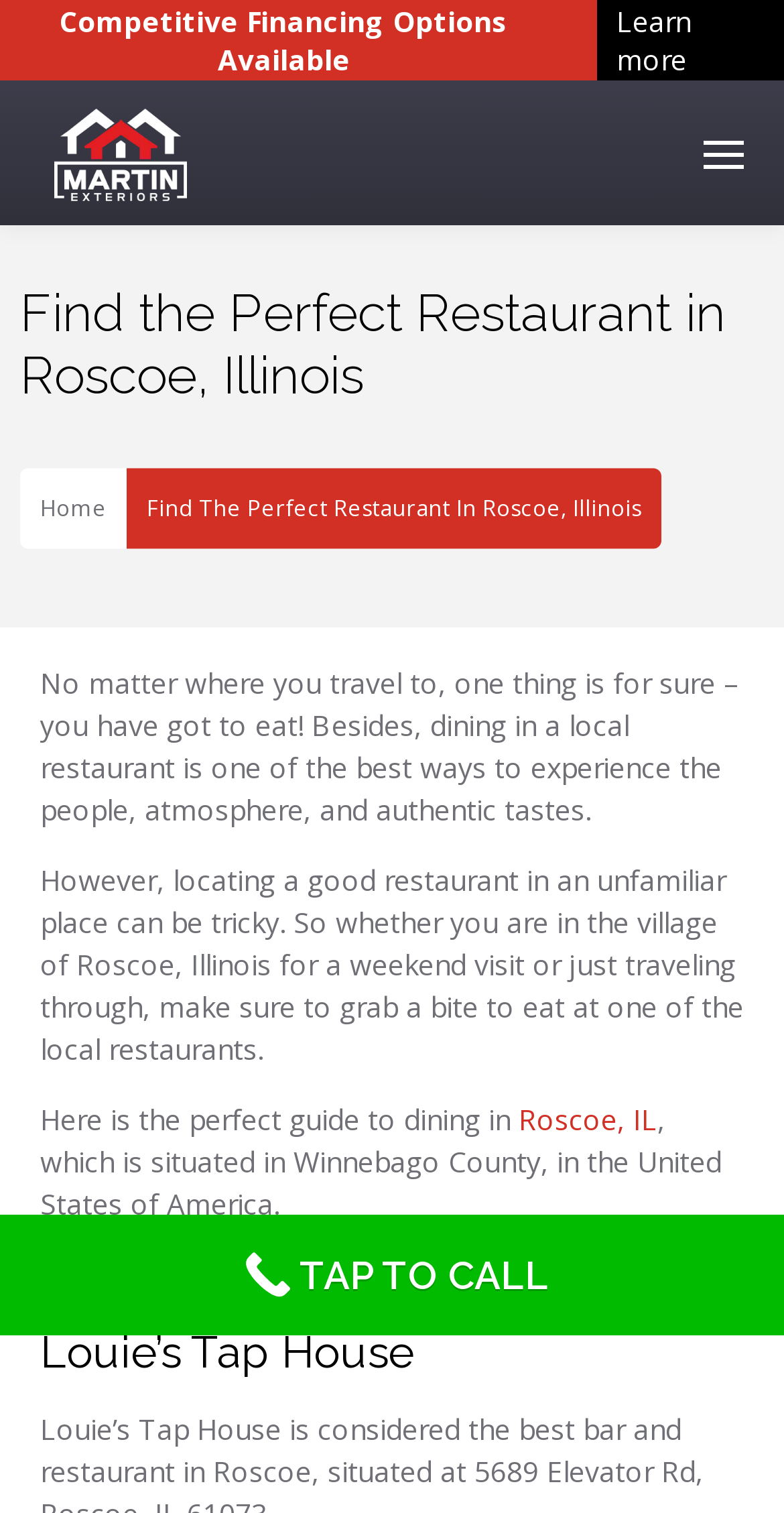Observe the image and answer the following question in detail: What is the call-to-action button text?

The webpage has a link with the text 'TAP TO CALL', which is likely a call-to-action button for users to tap and make a call.